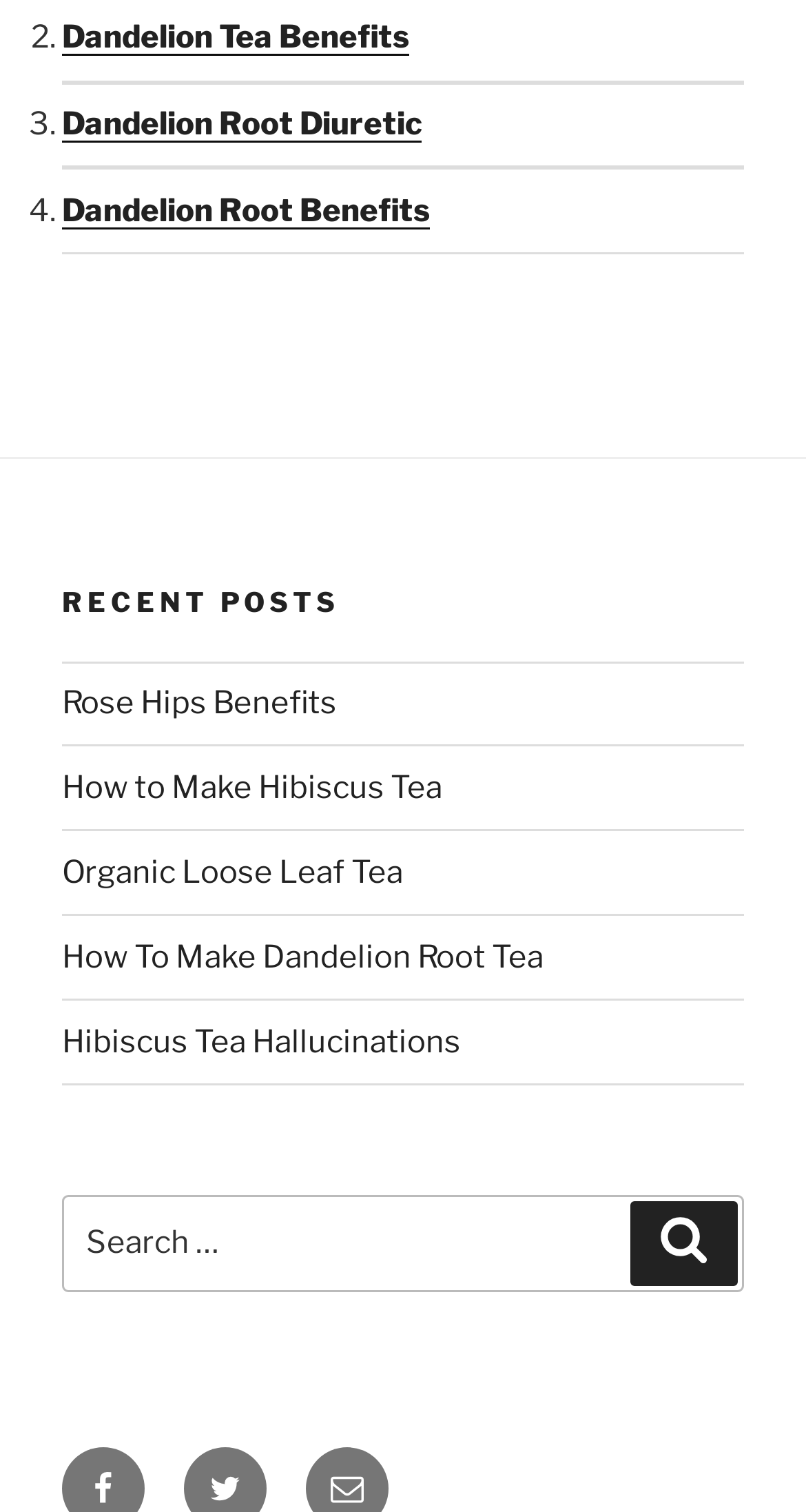Answer briefly with one word or phrase:
How many links are in the recent posts section?

5